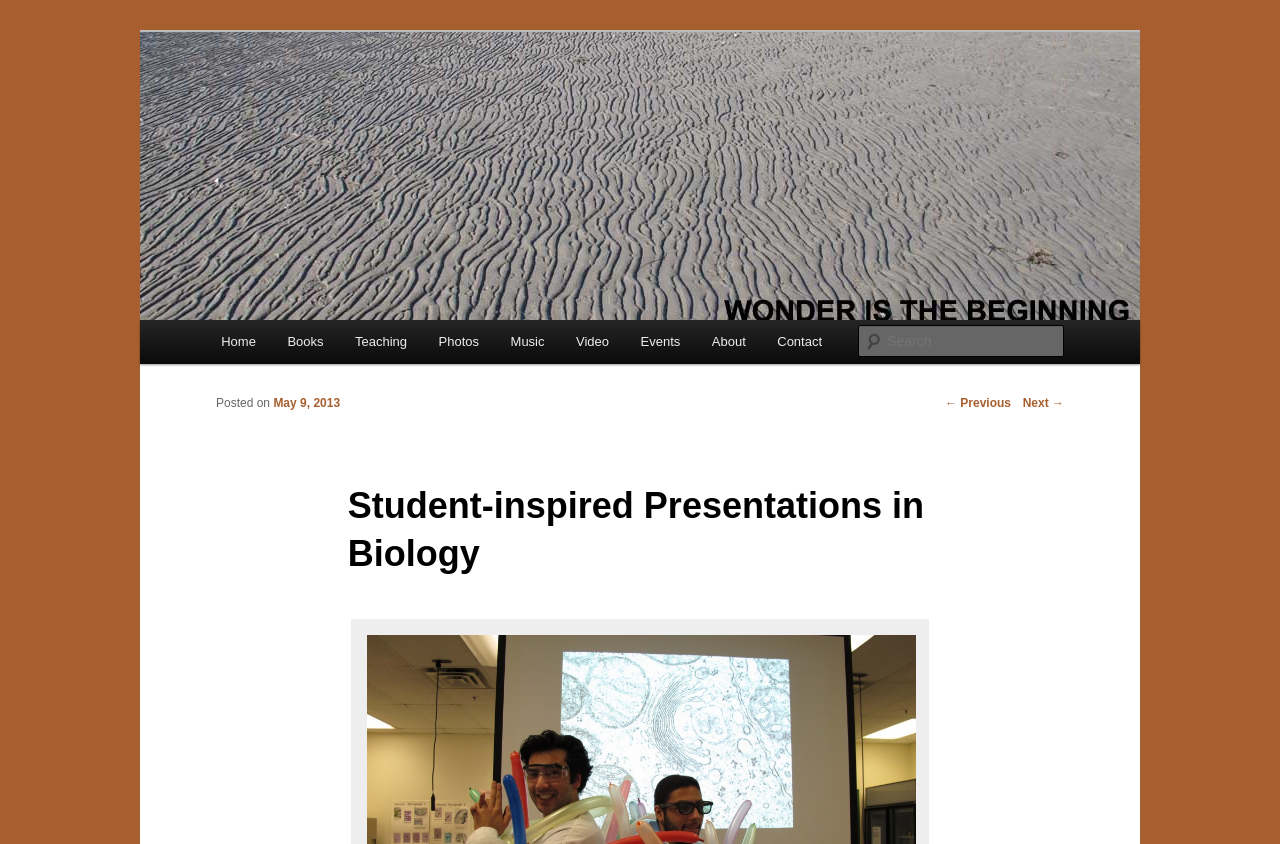Identify the bounding box coordinates for the element you need to click to achieve the following task: "Search for something". The coordinates must be four float values ranging from 0 to 1, formatted as [left, top, right, bottom].

[0.671, 0.386, 0.831, 0.423]